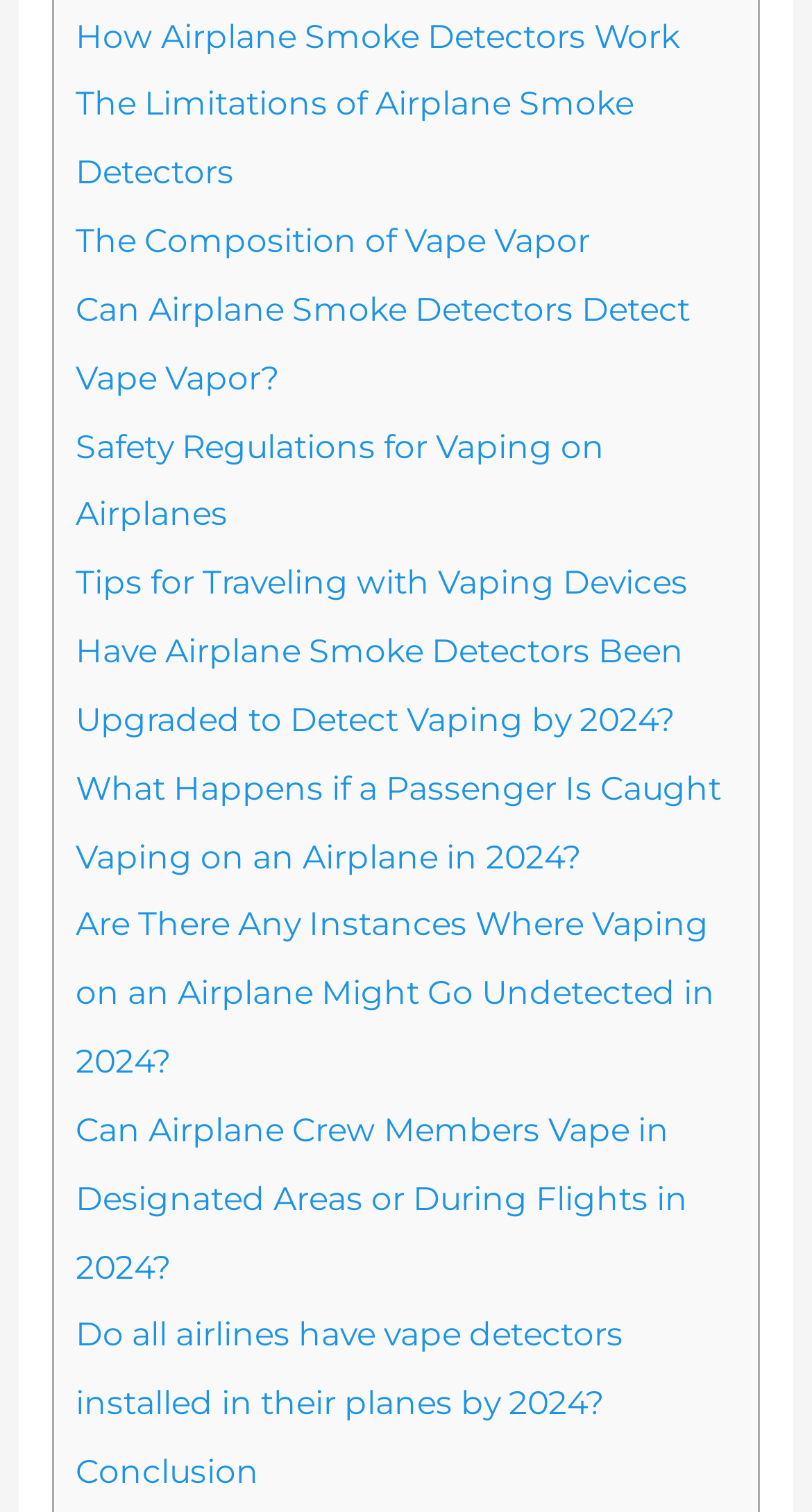Based on the image, provide a detailed and complete answer to the question: 
Do all airlines have vape detectors installed by 2024?

I found a link on the webpage asking this question, but it does not provide a direct answer. The webpage seems to be discussing the topic, but I couldn't find a conclusive answer.